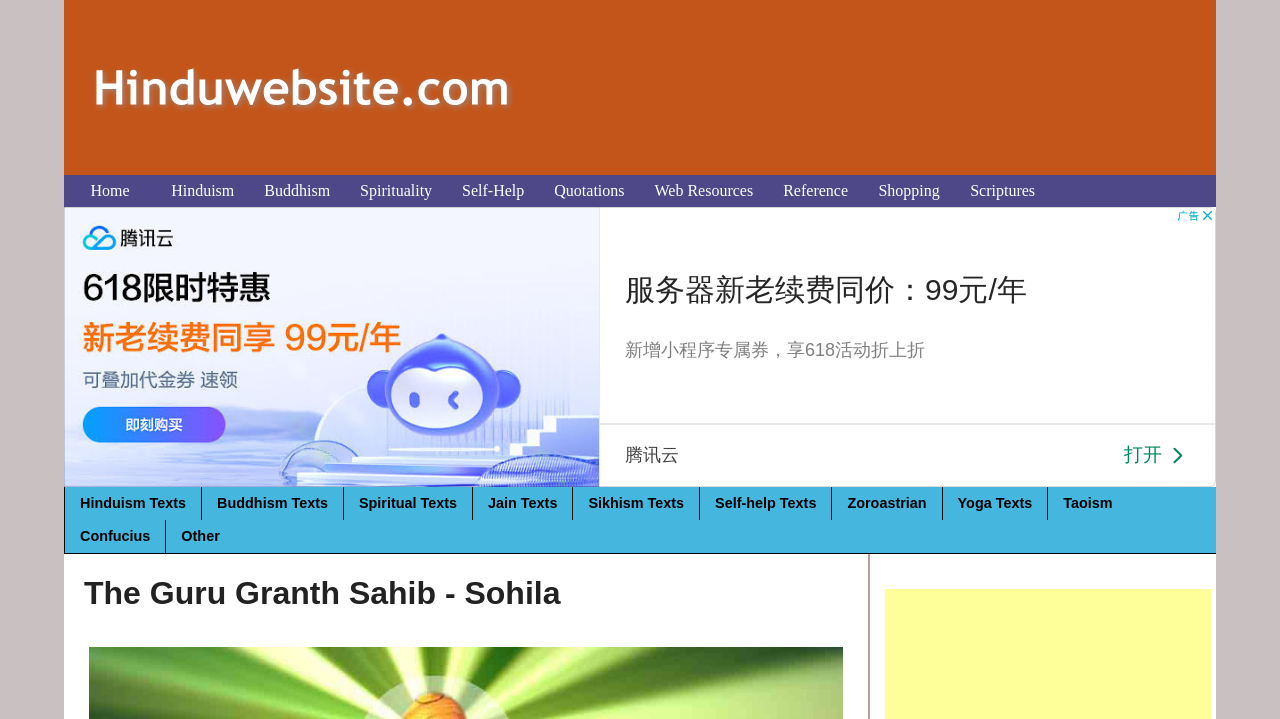Determine and generate the text content of the webpage's headline.

The Guru Granth Sahib - Sohila